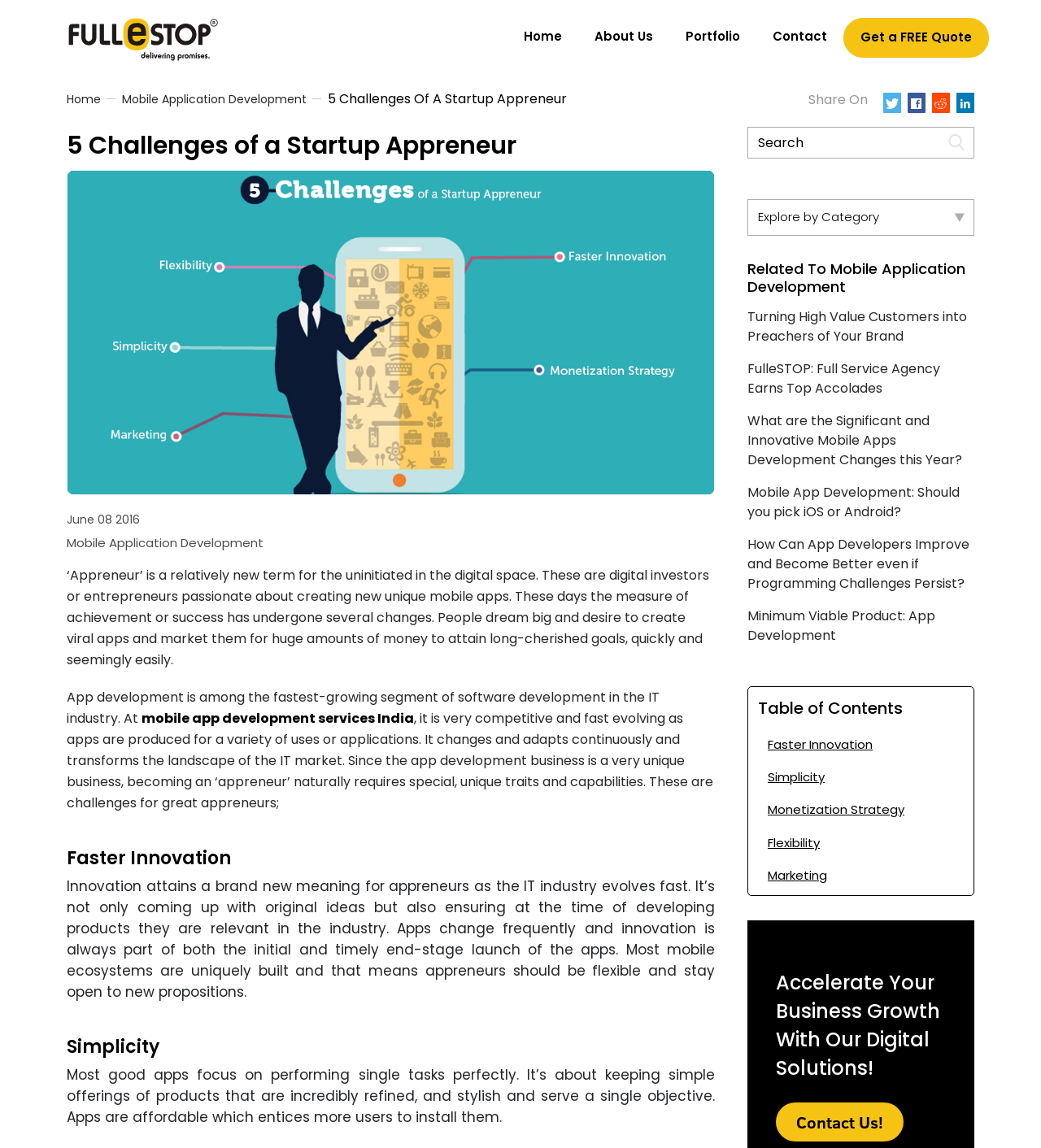Please identify the bounding box coordinates for the region that you need to click to follow this instruction: "Learn more about VaxON".

None